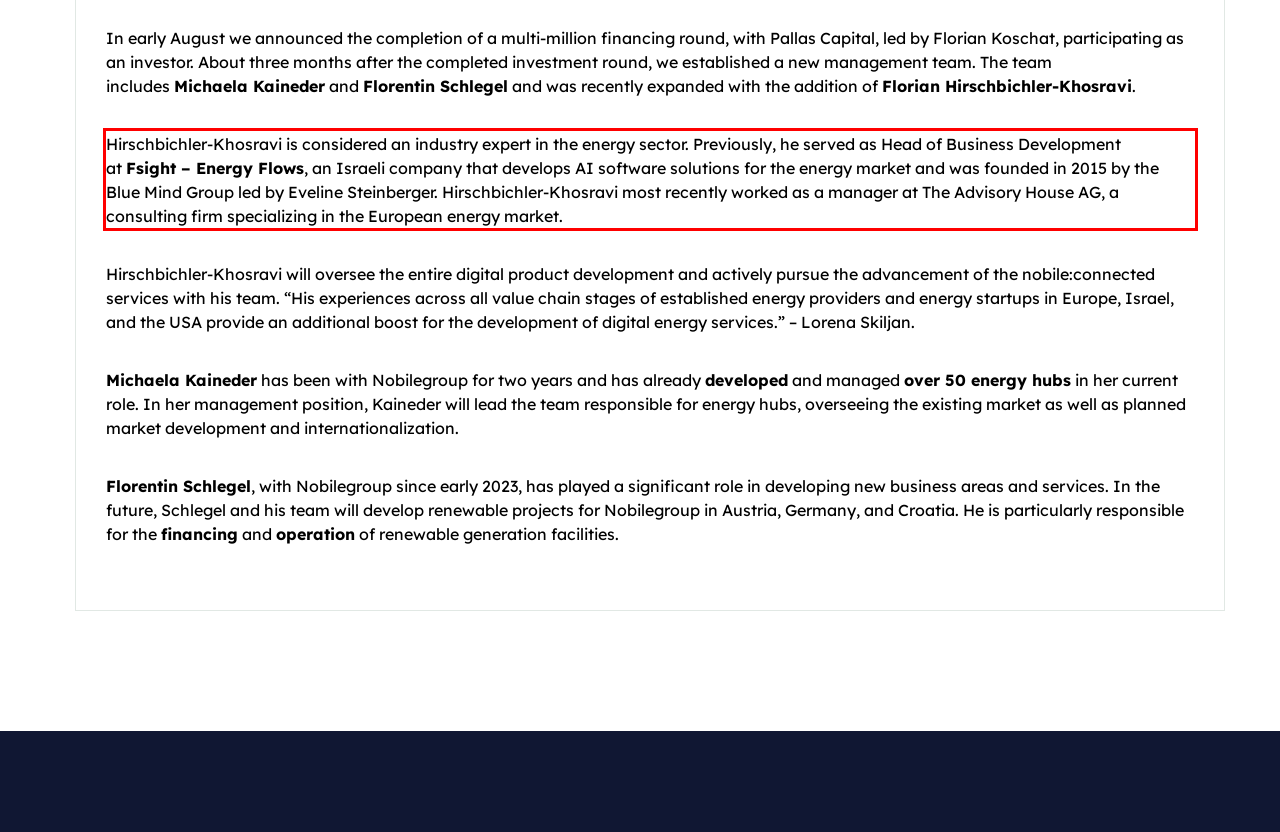Please extract the text content from the UI element enclosed by the red rectangle in the screenshot.

Hirschbichler-Khosravi is considered an industry expert in the energy sector. Previously, he served as Head of Business Development at Fsight – Energy Flows, an Israeli company that develops AI software solutions for the energy market and was founded in 2015 by the Blue Mind Group led by Eveline Steinberger. Hirschbichler-Khosravi most recently worked as a manager at The Advisory House AG, a consulting firm specializing in the European energy market.